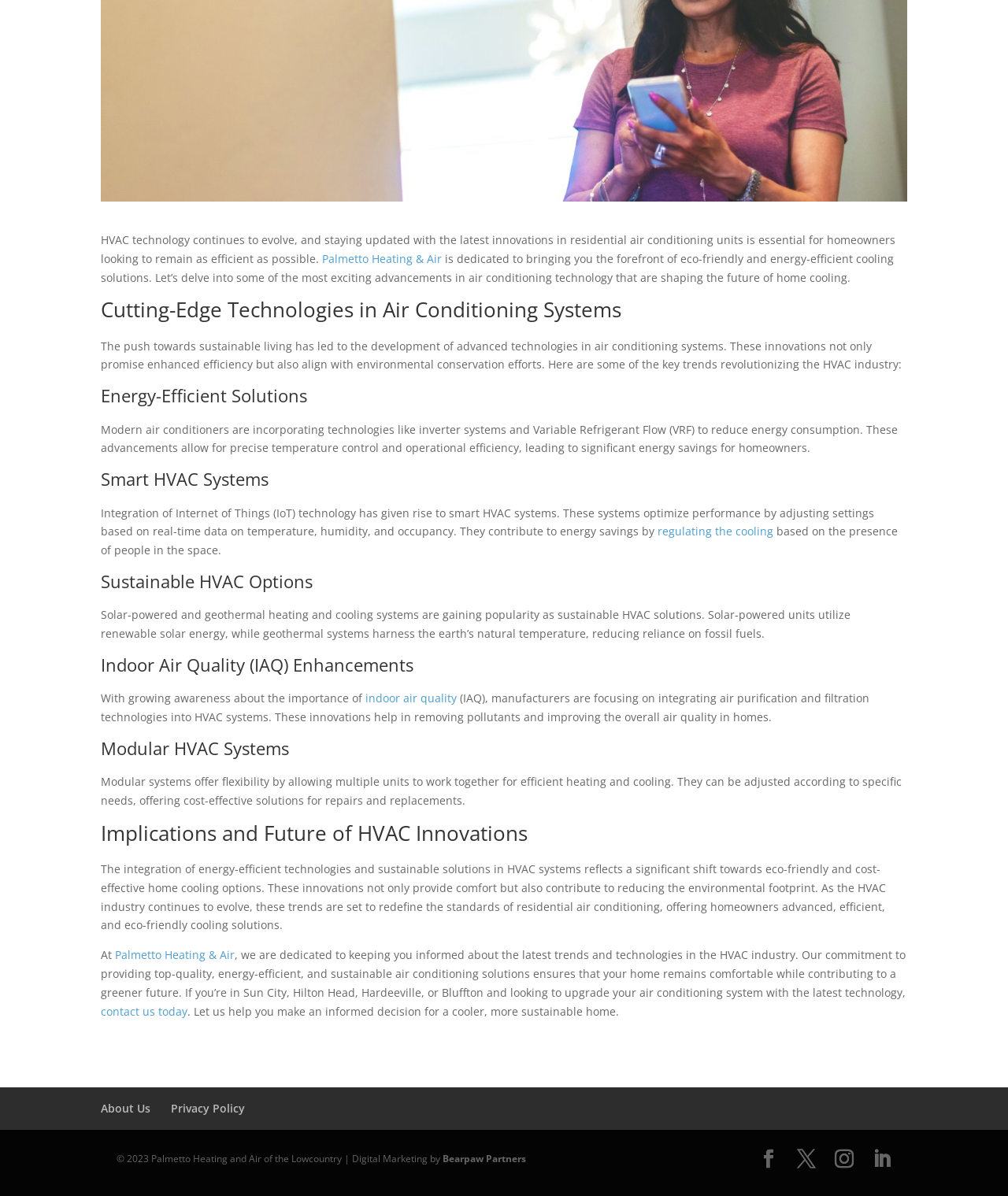Predict the bounding box of the UI element that fits this description: "Palmetto Heating & Air".

[0.32, 0.21, 0.438, 0.222]